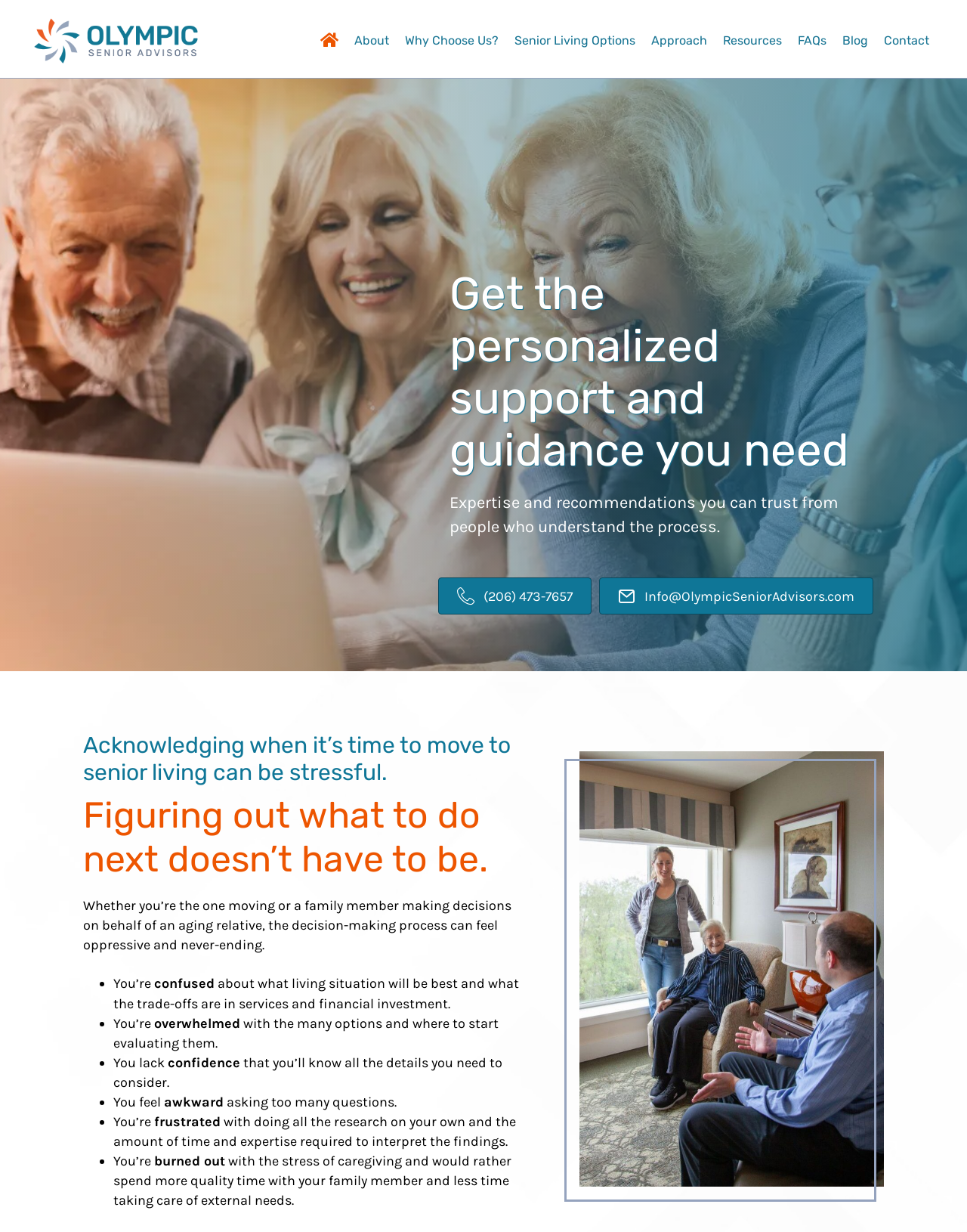What is the phone number to contact? Examine the screenshot and reply using just one word or a brief phrase.

(206) 473-7657